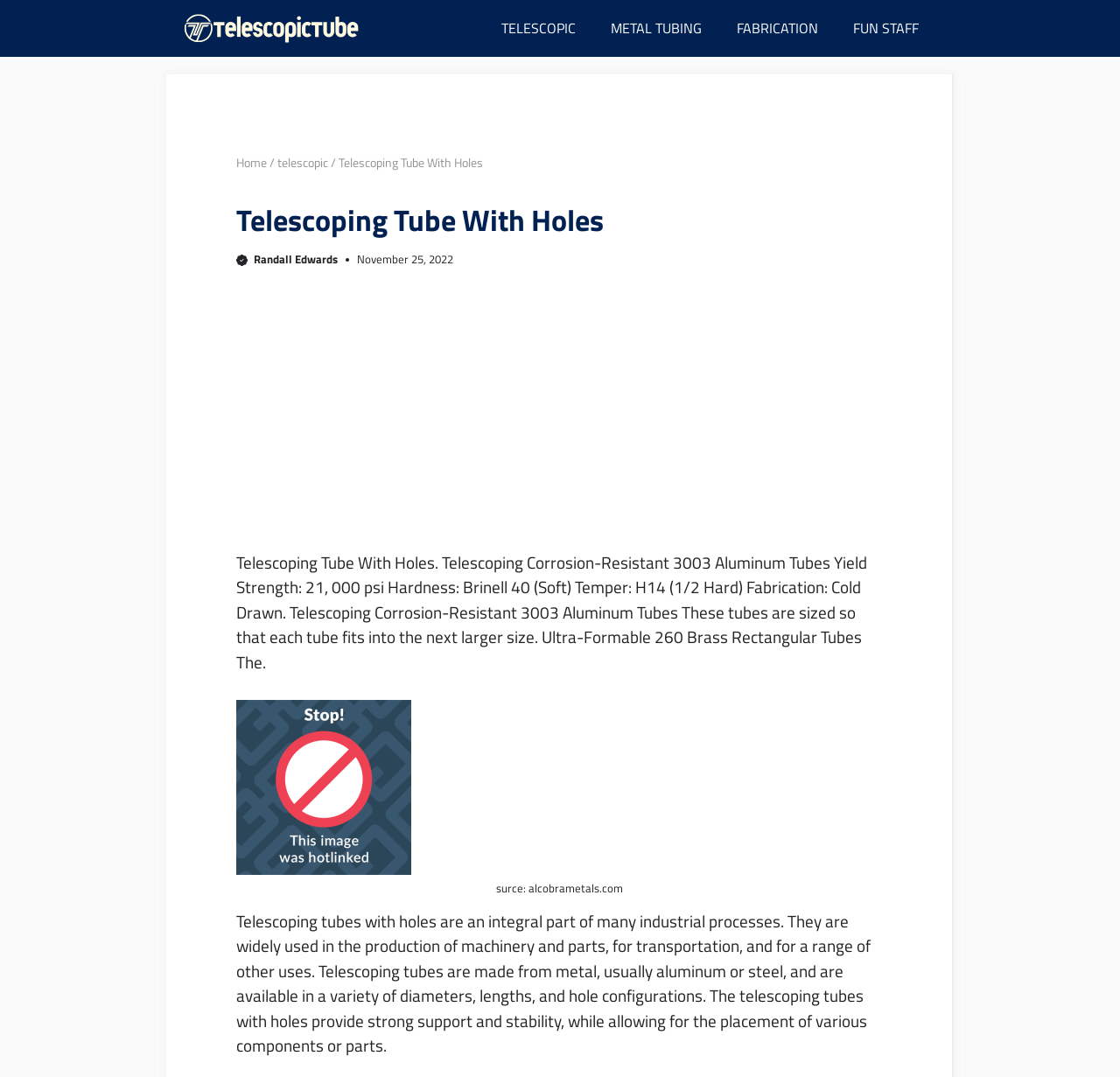Find the bounding box coordinates corresponding to the UI element with the description: "telescopic". The coordinates should be formatted as [left, top, right, bottom], with values as floats between 0 and 1.

[0.248, 0.142, 0.293, 0.159]